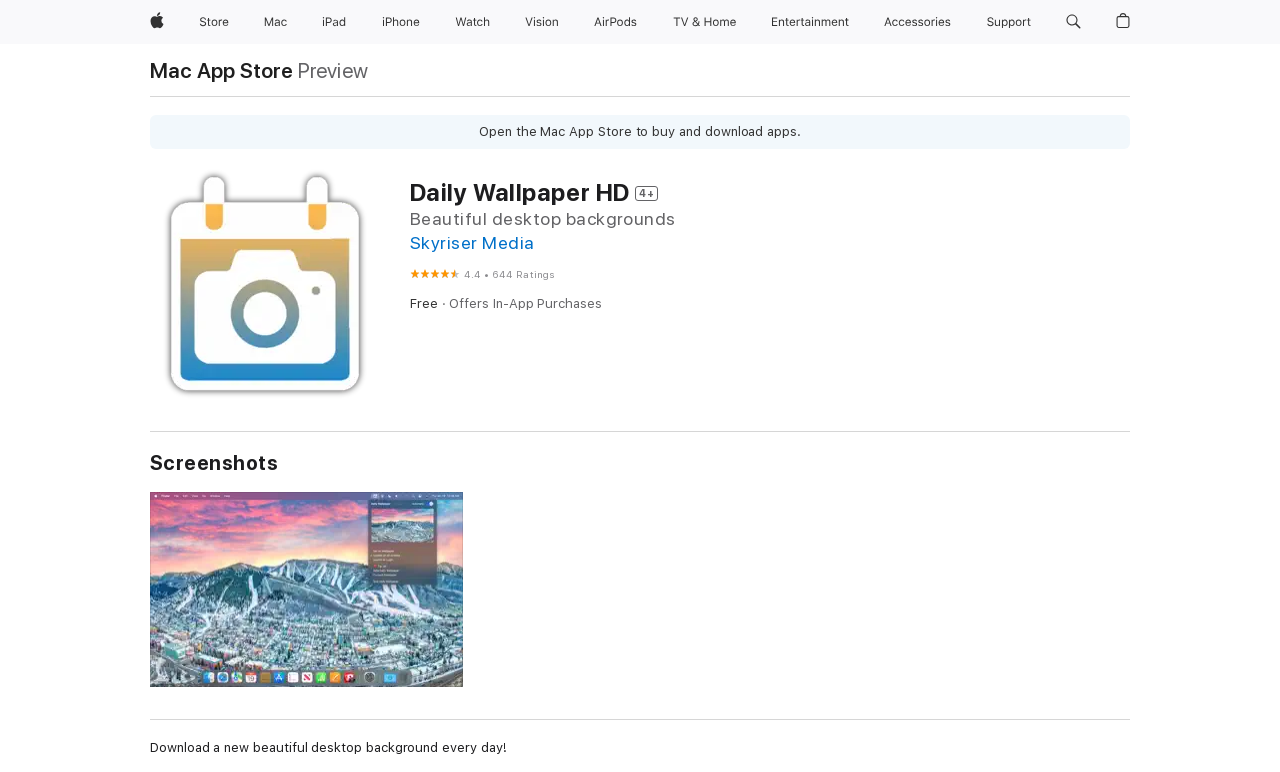What is the rating of the app?
Based on the screenshot, provide a one-word or short-phrase response.

4.4 out of 5